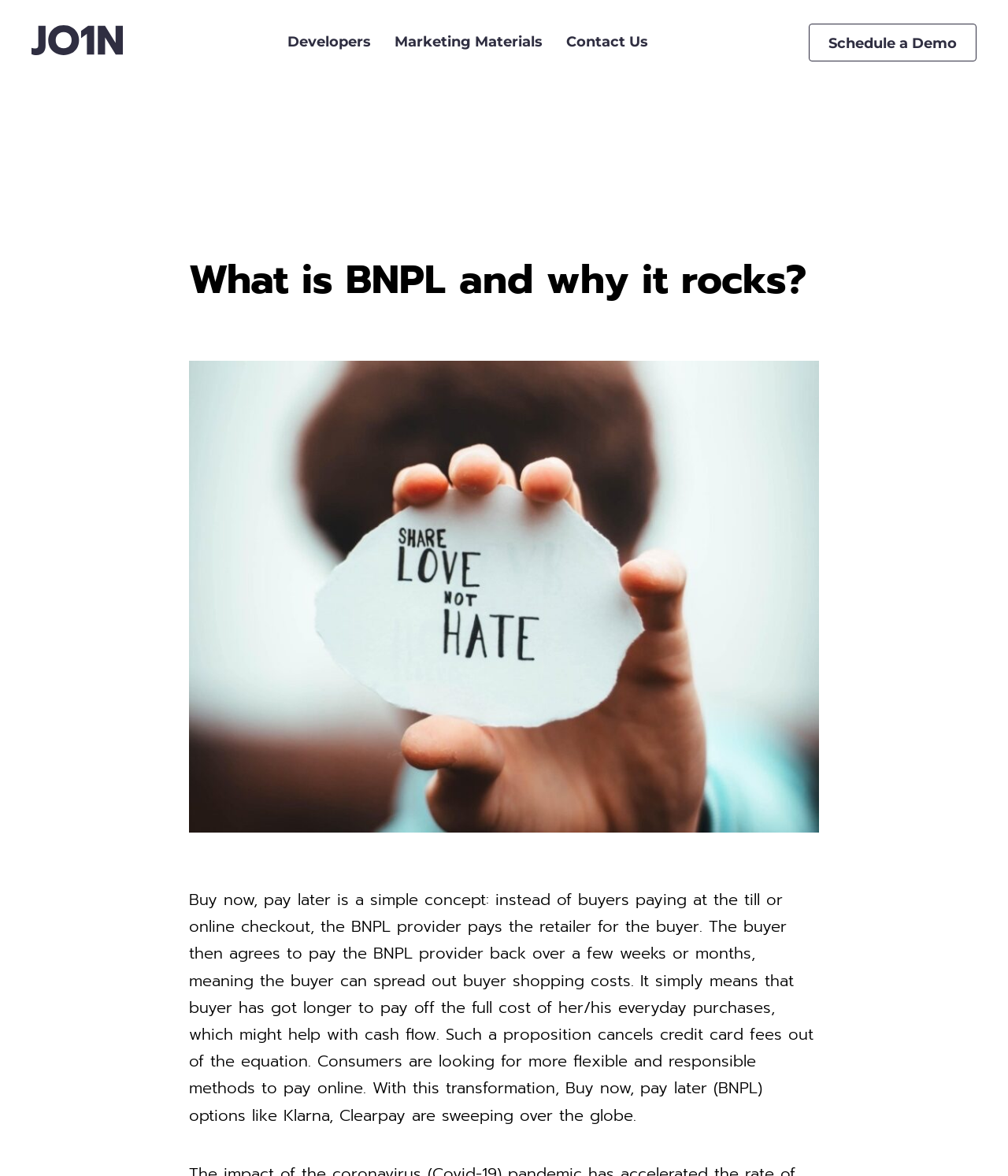Identify the coordinates of the bounding box for the element described below: "Developers". Return the coordinates as four float numbers between 0 and 1: [left, top, right, bottom].

[0.285, 0.024, 0.368, 0.049]